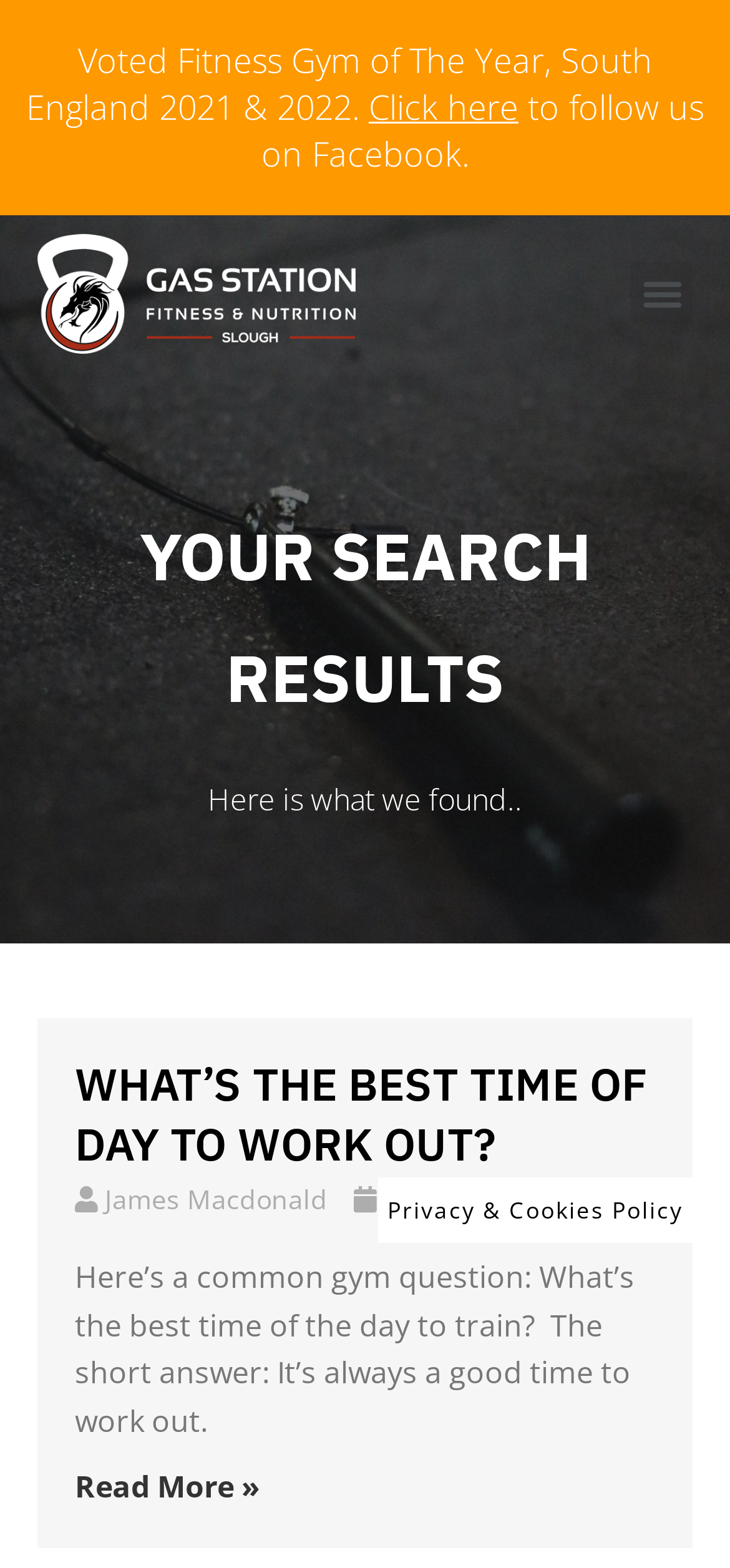Who is the author of the article?
Look at the webpage screenshot and answer the question with a detailed explanation.

The author of the article is mentioned in the static text below the article heading, which states 'James Macdonald'.